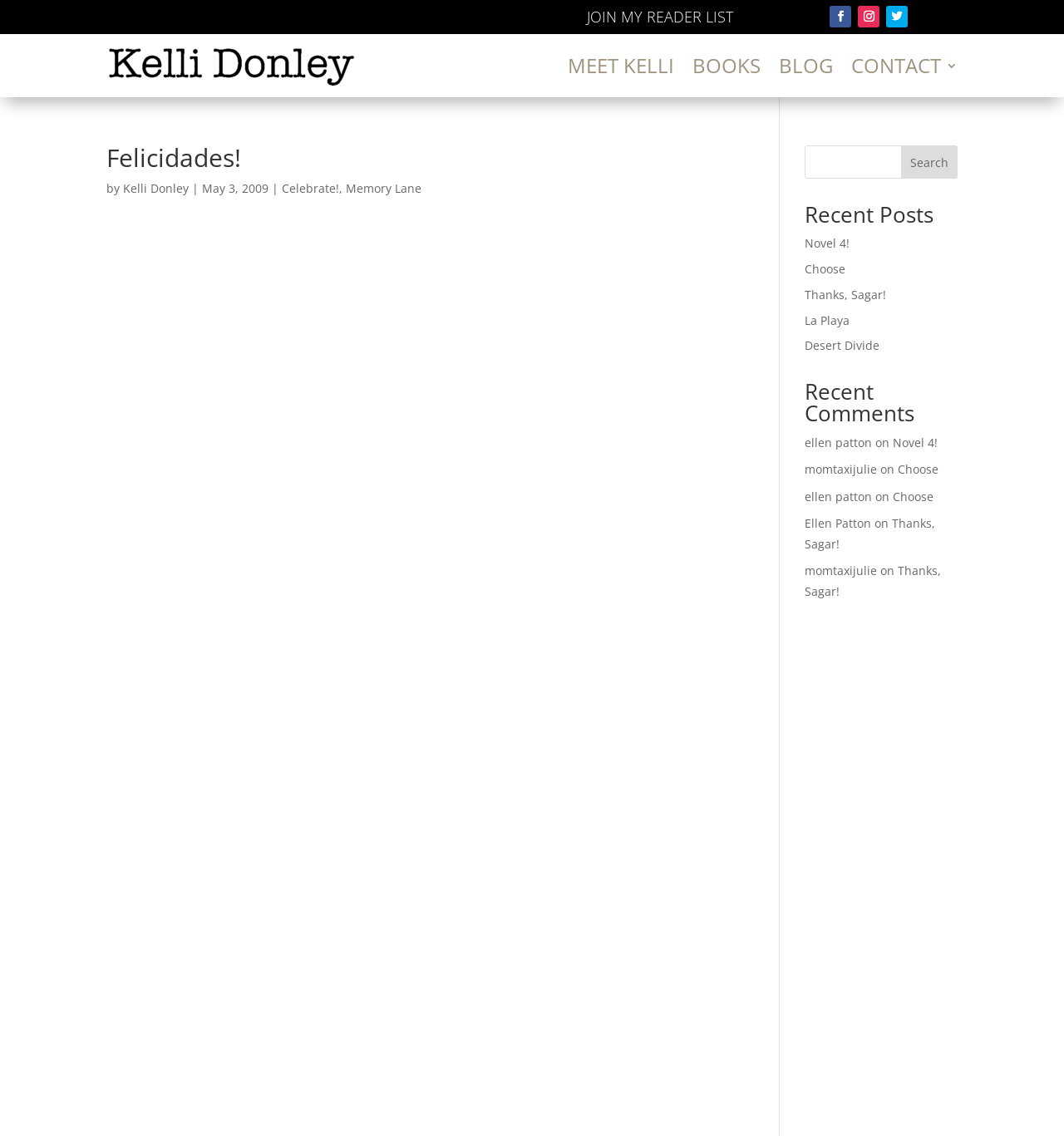What is the title of the first link under 'Recent Posts'?
Give a single word or phrase answer based on the content of the image.

Novel 4!